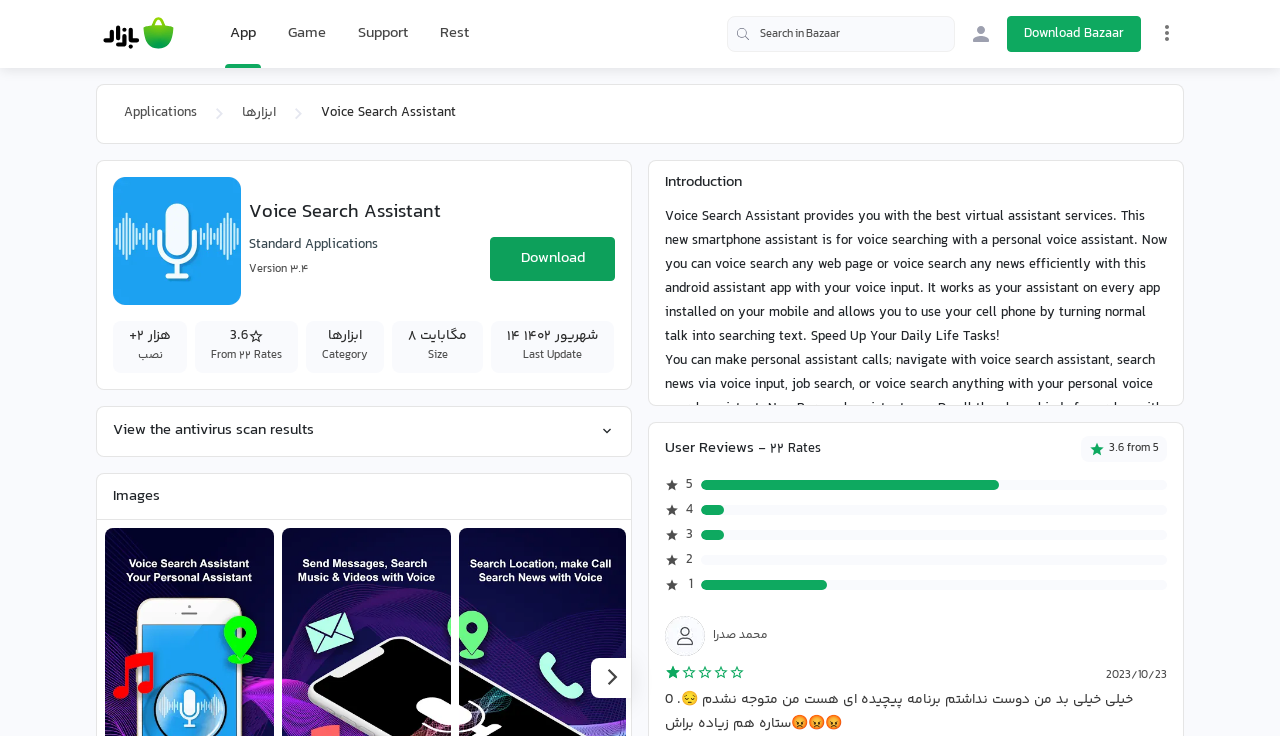What is the function of the button with the settings icon?
Provide an in-depth and detailed explanation in response to the question.

I determined the answer by examining the button element with the settings icon, and its description is specified as 'Settings Menu', indicating that it is used to access the settings of the app.